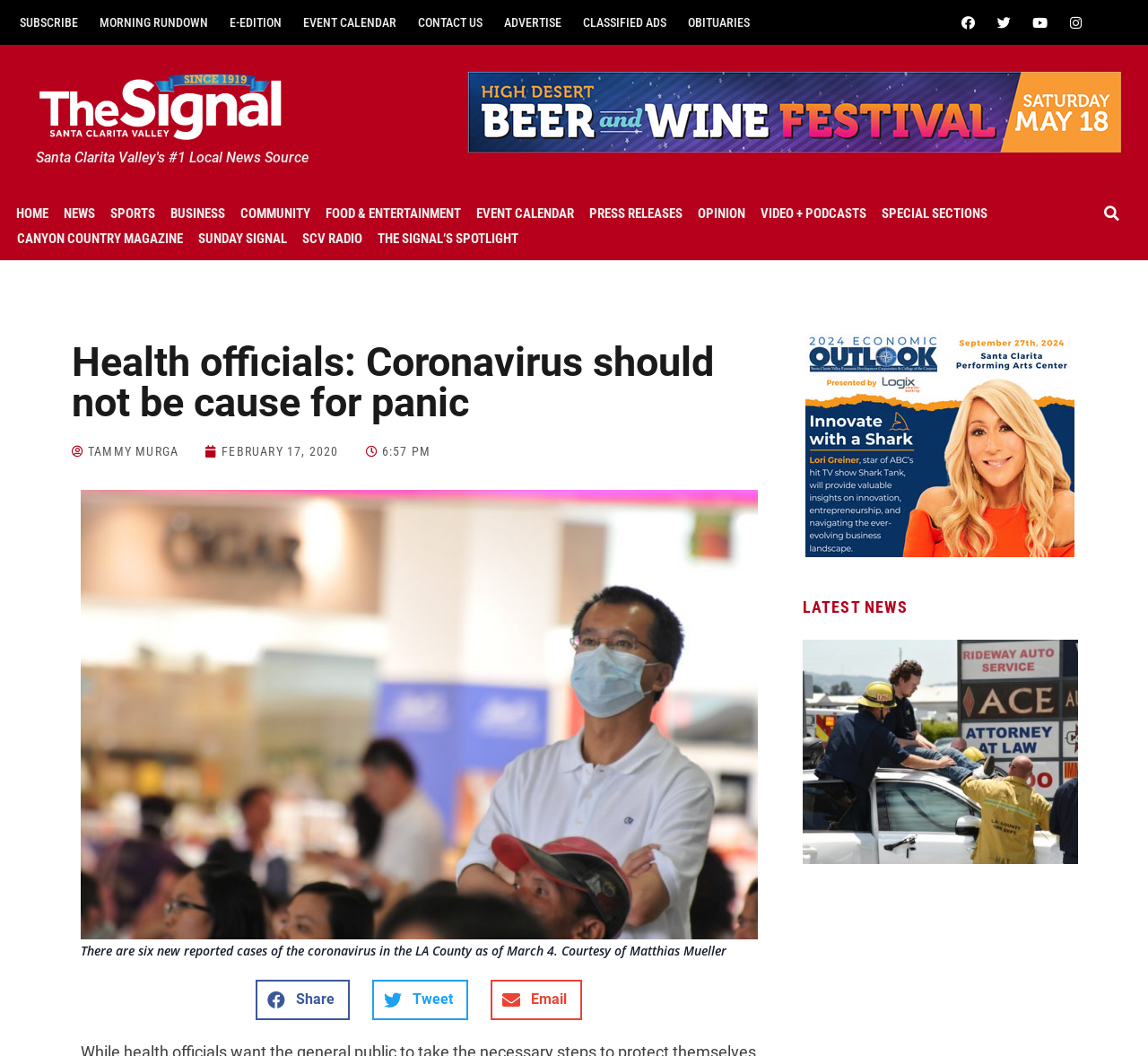Kindly determine the bounding box coordinates for the clickable area to achieve the given instruction: "Read the latest news".

[0.699, 0.606, 0.939, 0.99]